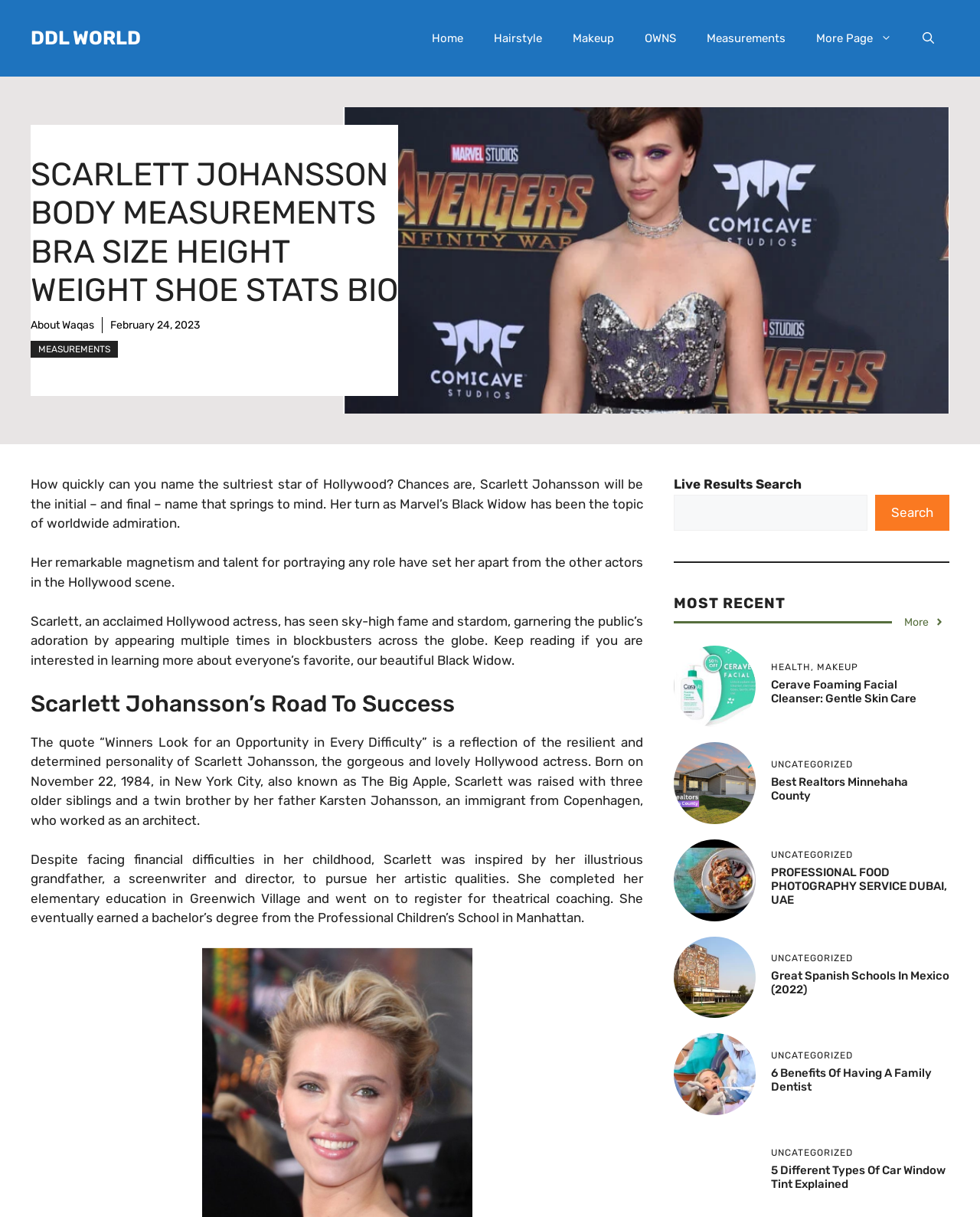Refer to the image and provide a thorough answer to this question:
What is the name of Scarlett Johansson's character in Marvel?

The webpage mentions that Scarlett Johansson played the role of Marvel's Black Widow, which is a well-known character in the Marvel Cinematic Universe.